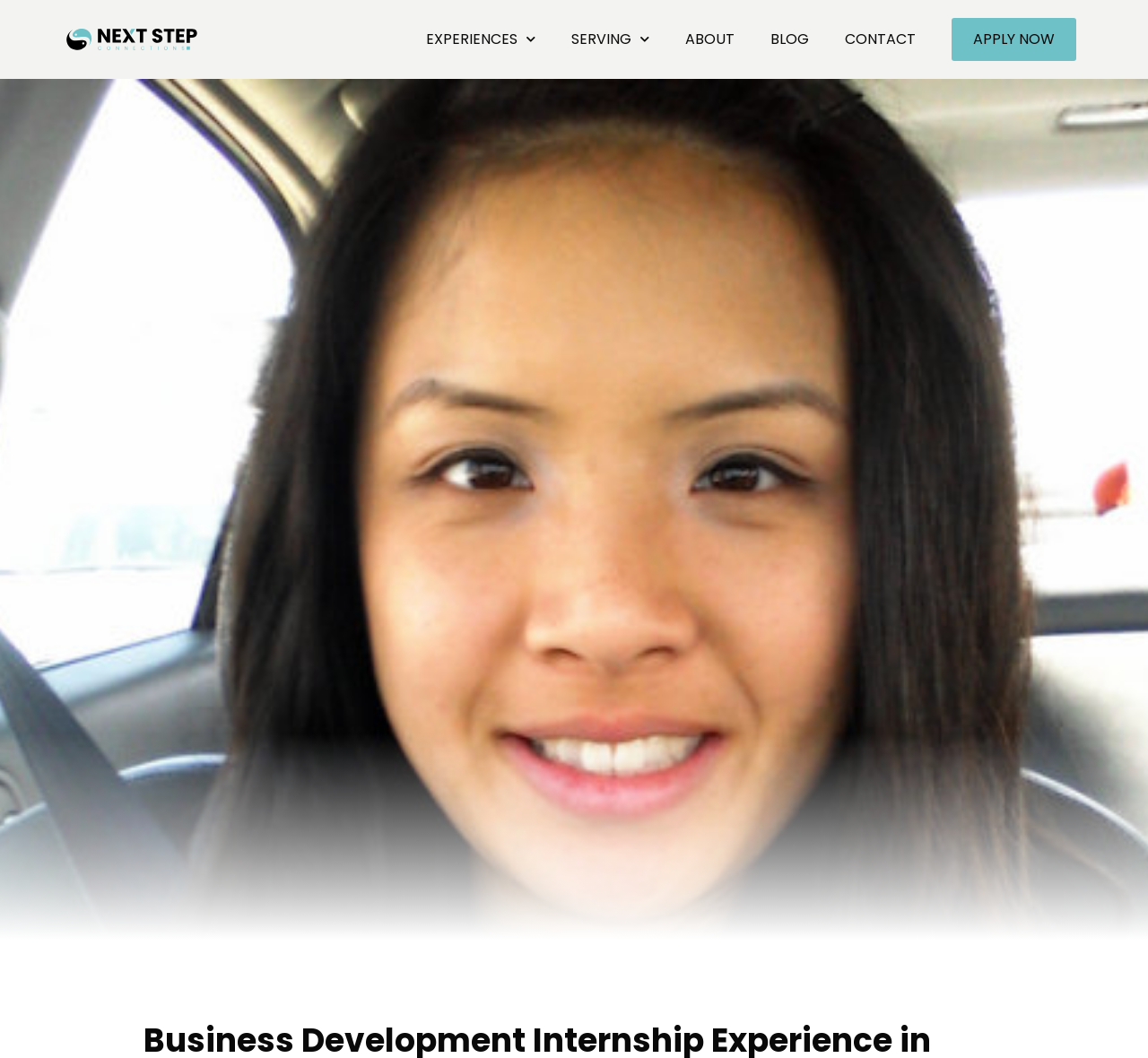Answer this question using a single word or a brief phrase:
What is the last navigation link?

APPLY NOW